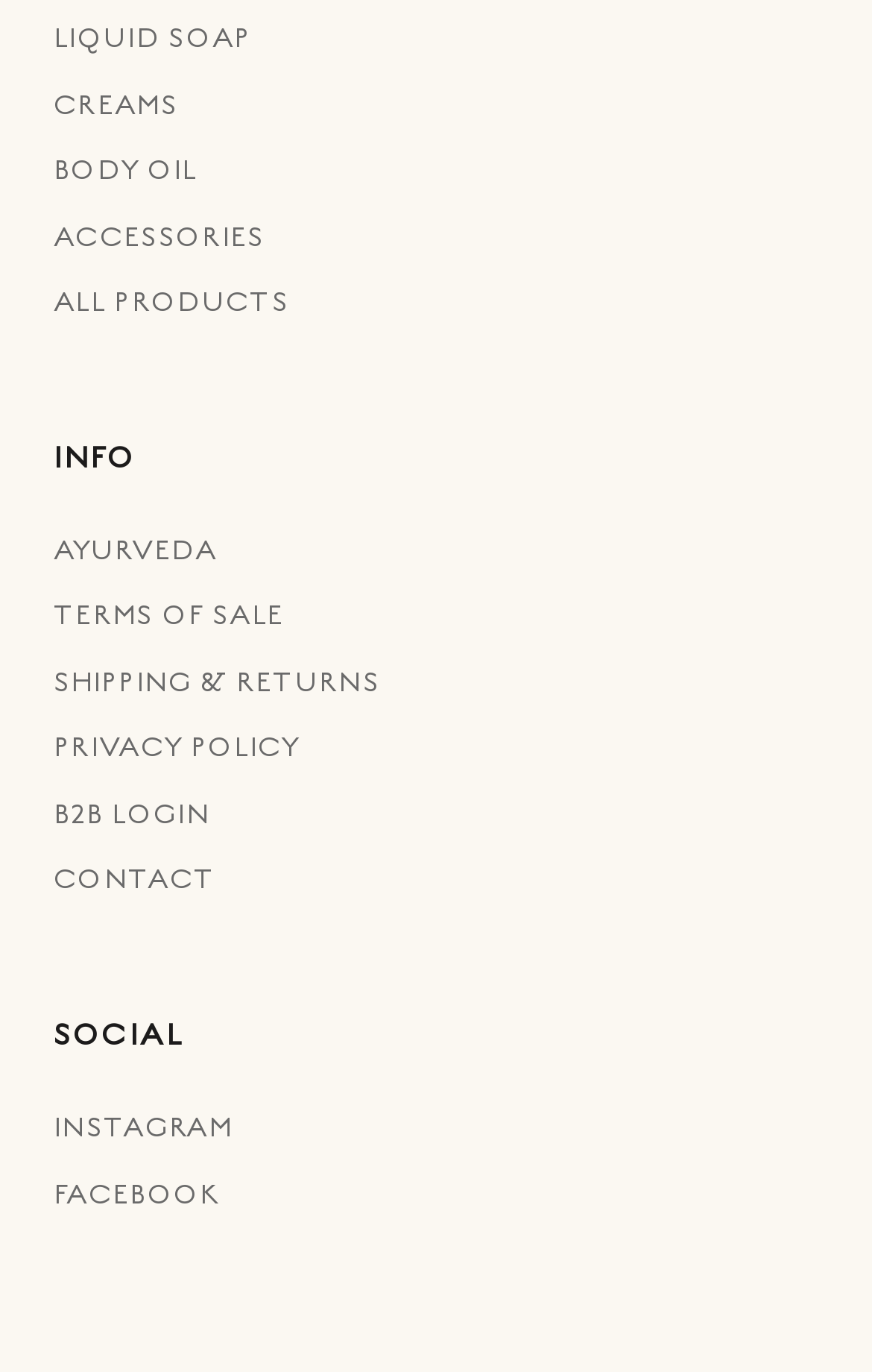Please find the bounding box coordinates of the element's region to be clicked to carry out this instruction: "go to AYURVEDA".

[0.062, 0.386, 0.938, 0.418]